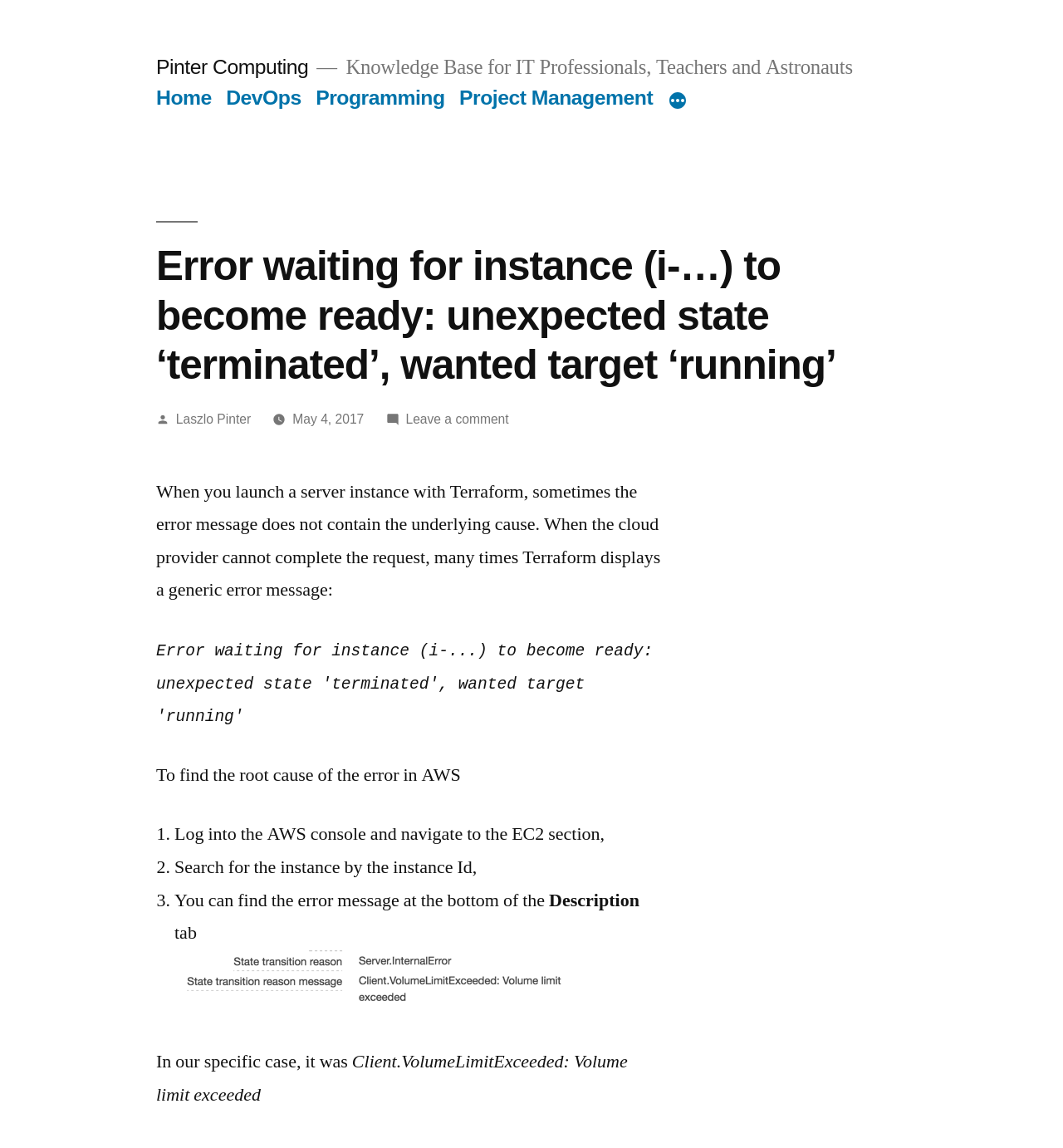Locate the bounding box for the described UI element: "May 4, 2017". Ensure the coordinates are four float numbers between 0 and 1, formatted as [left, top, right, bottom].

[0.275, 0.359, 0.342, 0.371]